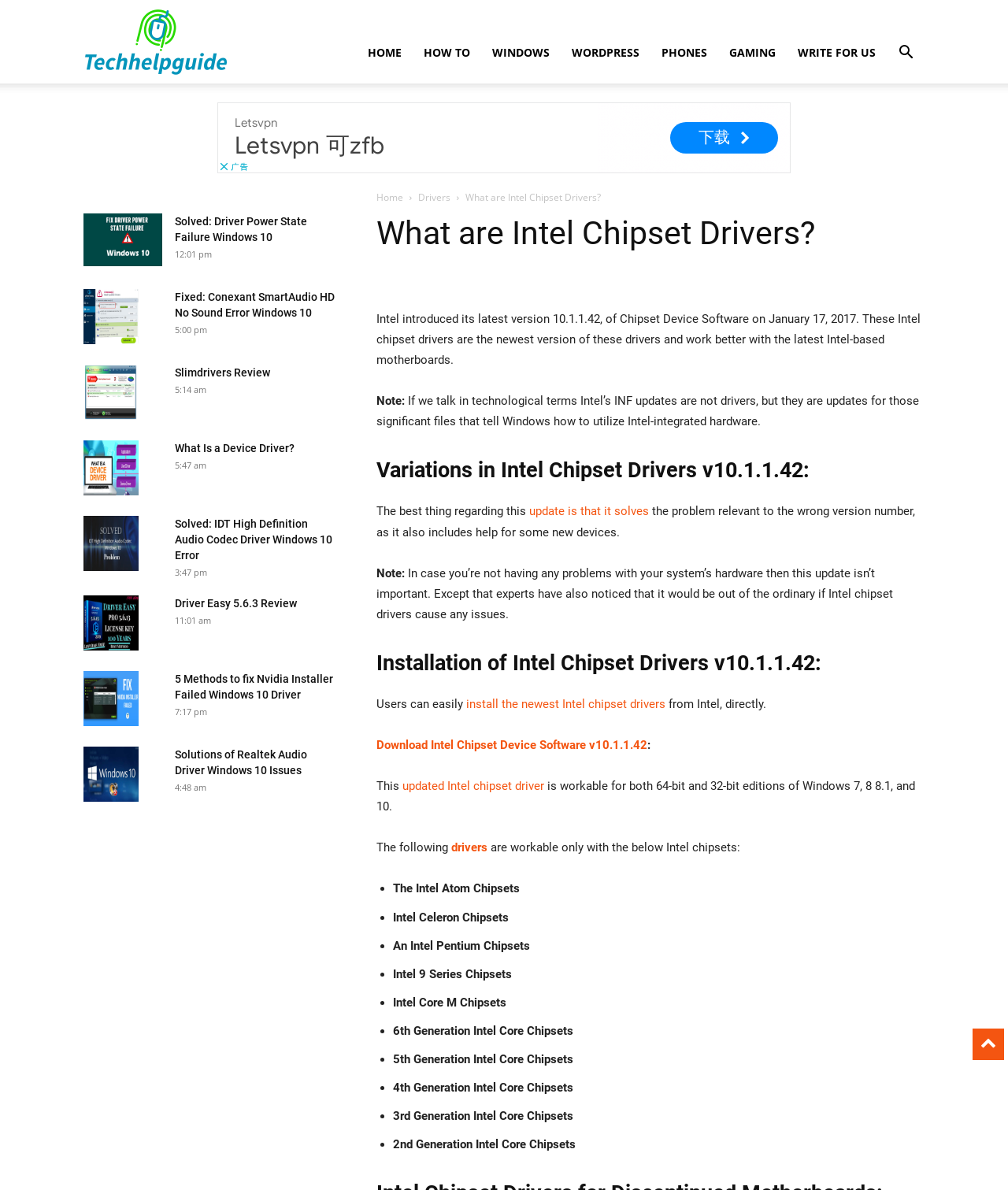Using the information in the image, could you please answer the following question in detail:
What is the benefit of the updated Intel chipset driver?

The webpage states that the best thing about the updated Intel chipset driver is that it solves the problem relevant to the wrong version number, and it also includes help for some new devices.